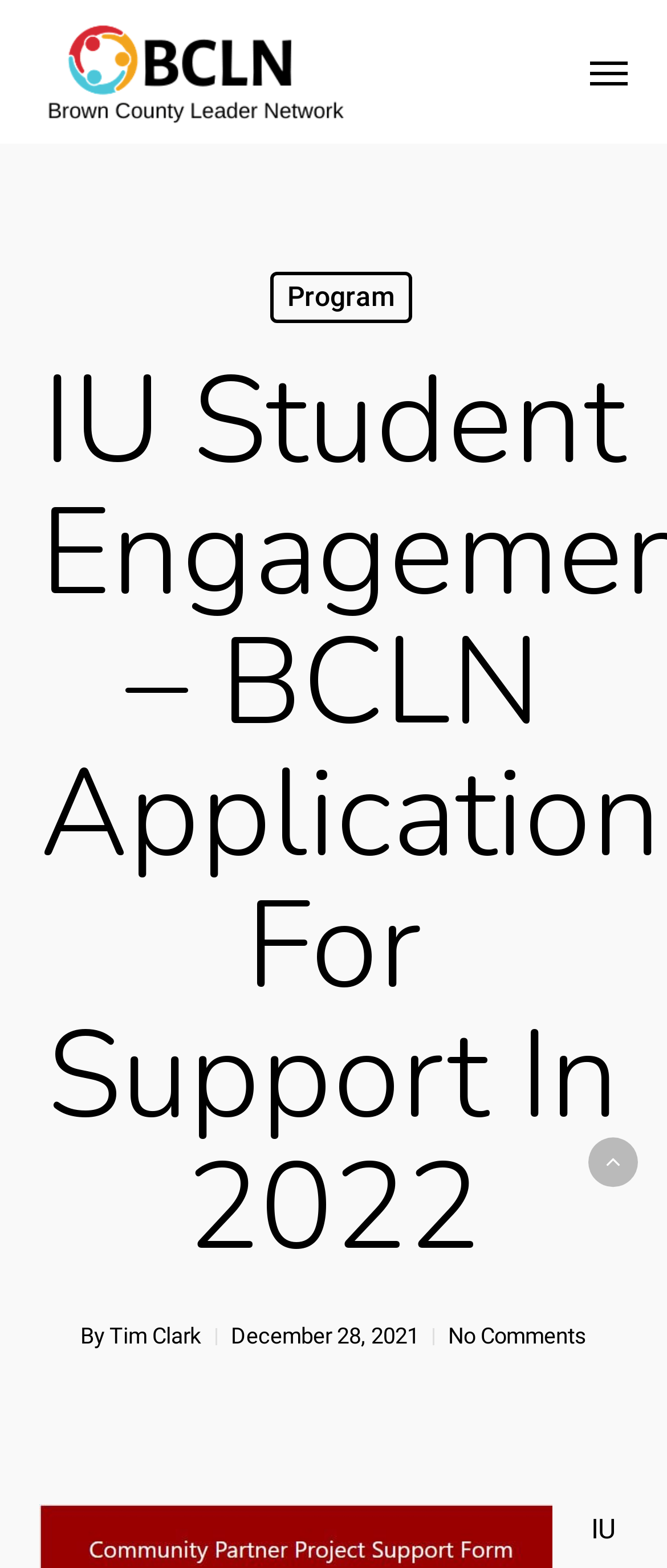How many comments are there?
Use the information from the screenshot to give a comprehensive response to the question.

I found the answer by looking at the link element with the text 'No Comments' which is located below the heading 'IU Student Engagement – BCLN Application For Support In 2022', indicating that there are no comments.